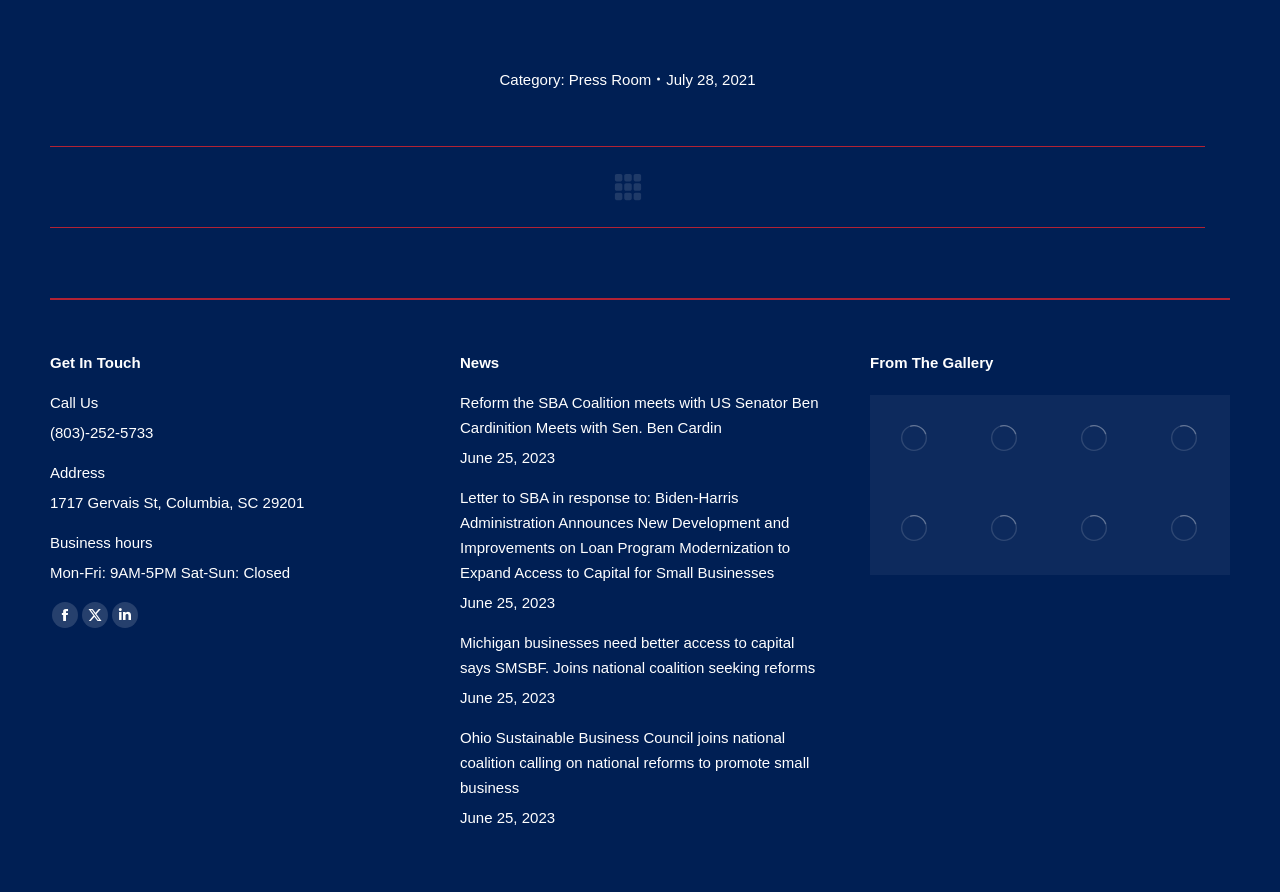Identify the bounding box coordinates of the region that needs to be clicked to carry out this instruction: "View news article about Reform the SBA Coalition meets with US Senator Ben Cardin". Provide these coordinates as four float numbers ranging from 0 to 1, i.e., [left, top, right, bottom].

[0.359, 0.437, 0.641, 0.493]